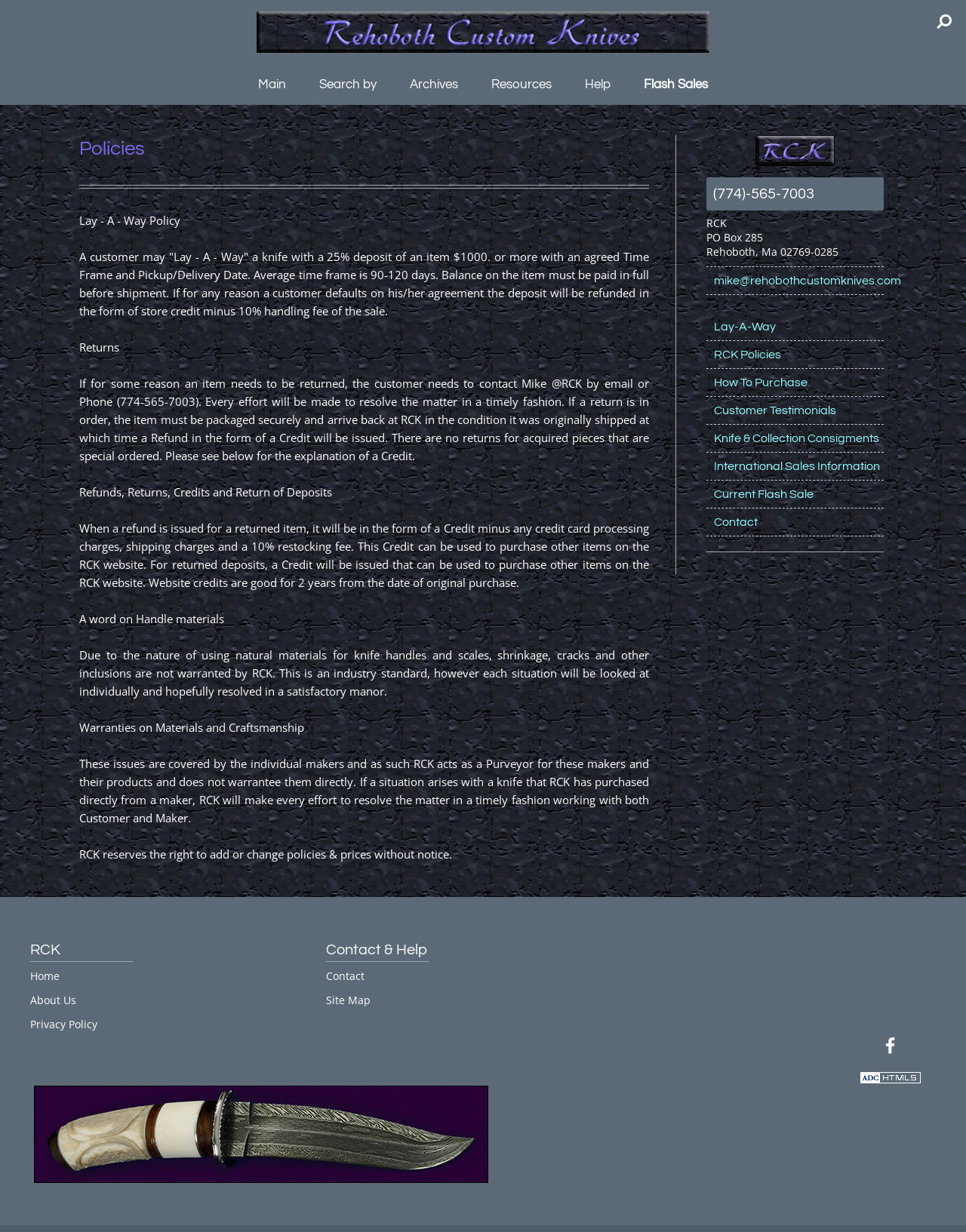Please identify the bounding box coordinates of the element on the webpage that should be clicked to follow this instruction: "Click on the 'RCK Policies' link". The bounding box coordinates should be given as four float numbers between 0 and 1, formatted as [left, top, right, bottom].

[0.731, 0.277, 0.915, 0.299]